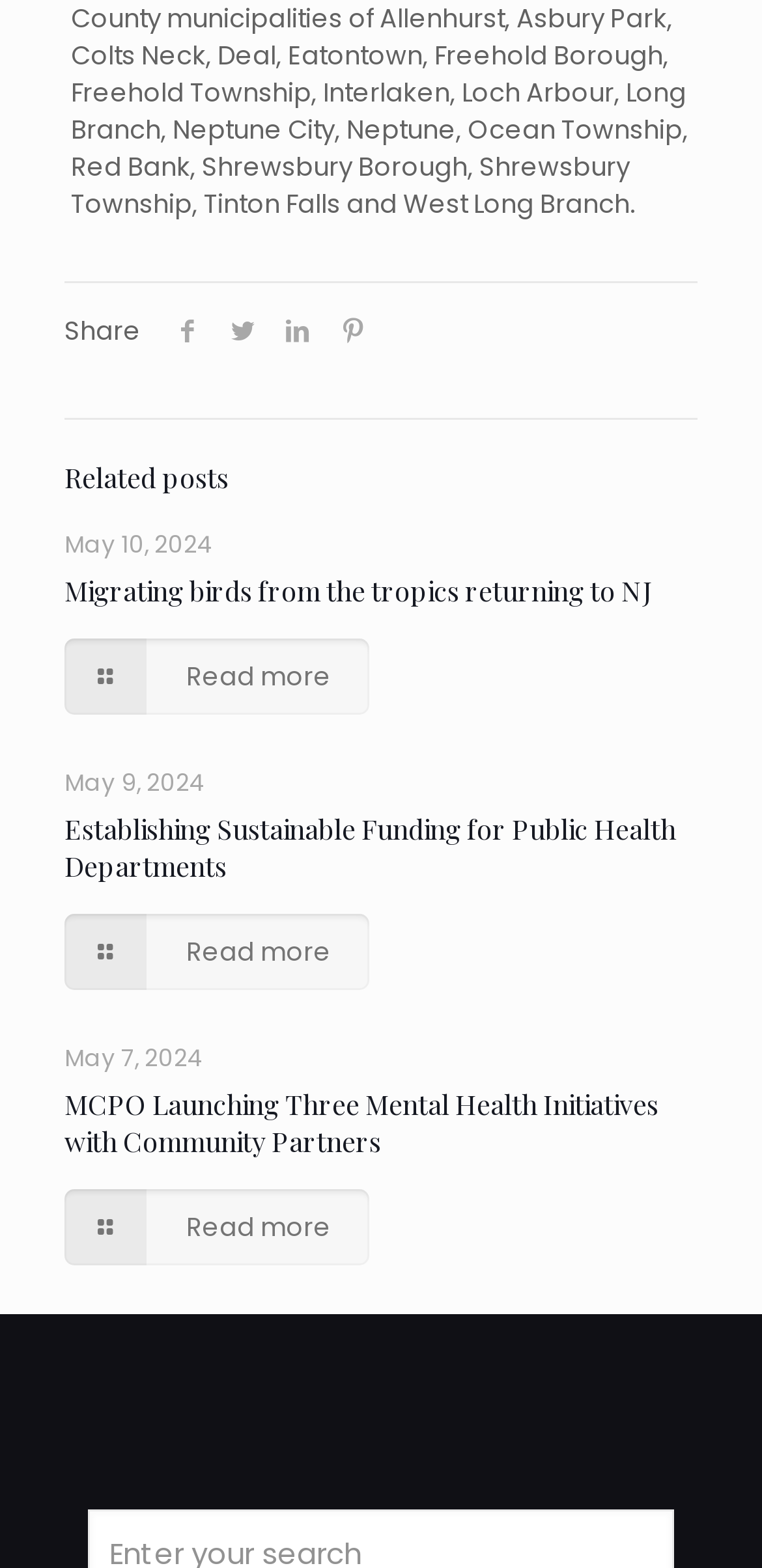Please identify the bounding box coordinates of the area that needs to be clicked to fulfill the following instruction: "Read more about MCPO Launching Three Mental Health Initiatives with Community Partners."

[0.085, 0.692, 0.864, 0.74]